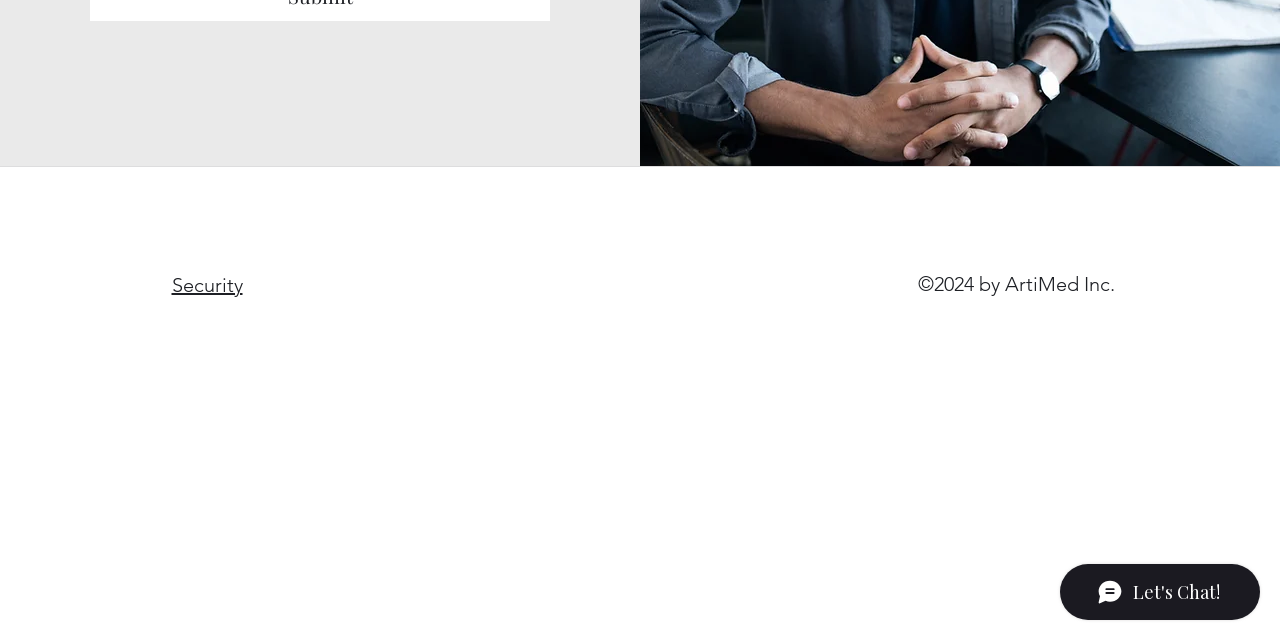From the webpage screenshot, identify the region described by Security. Provide the bounding box coordinates as (top-left x, top-left y, bottom-right x, bottom-right y), with each value being a floating point number between 0 and 1.

[0.134, 0.427, 0.189, 0.464]